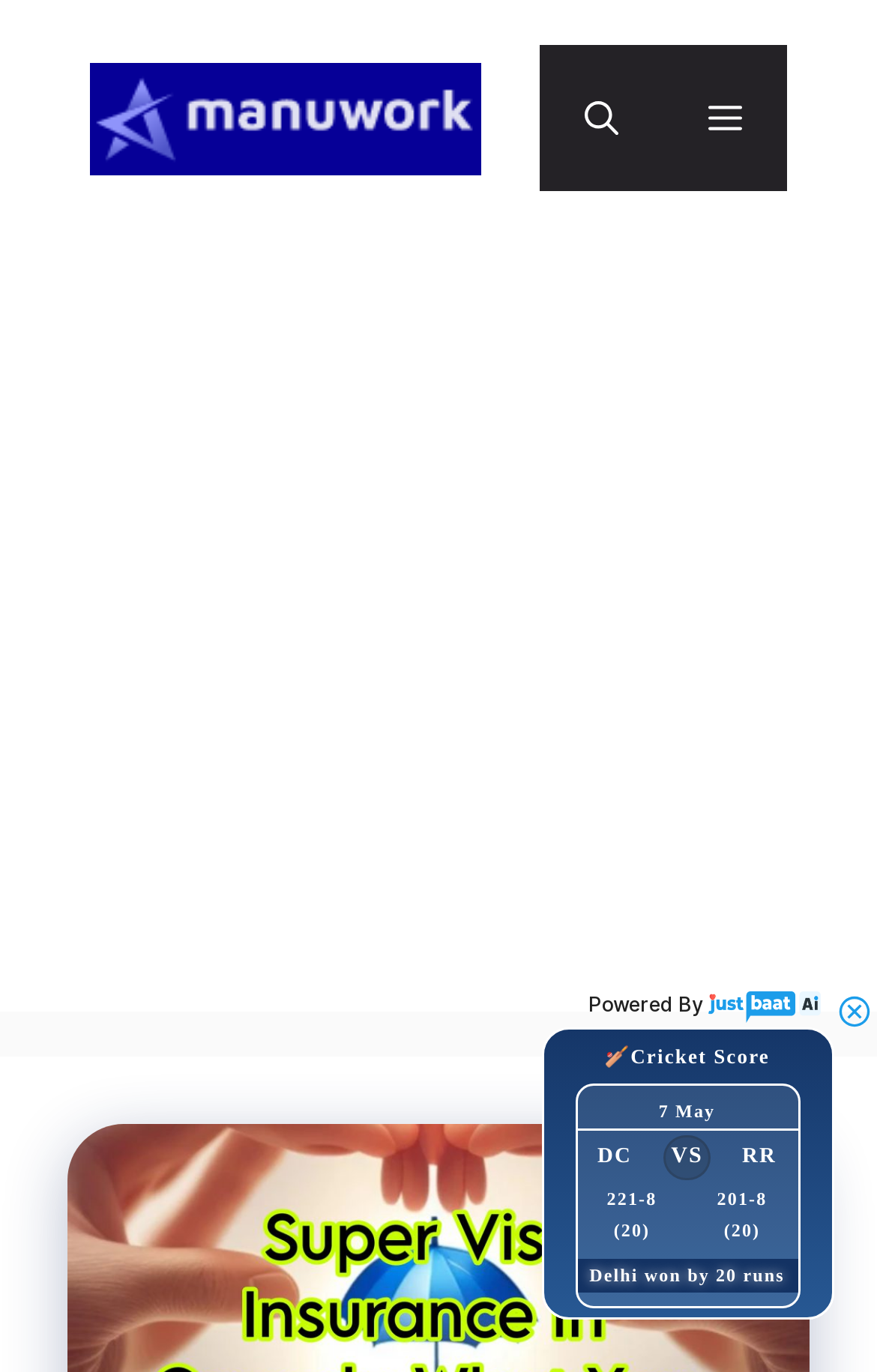Respond to the question below with a single word or phrase:
What is the name of the team that scored 231-3?

GT